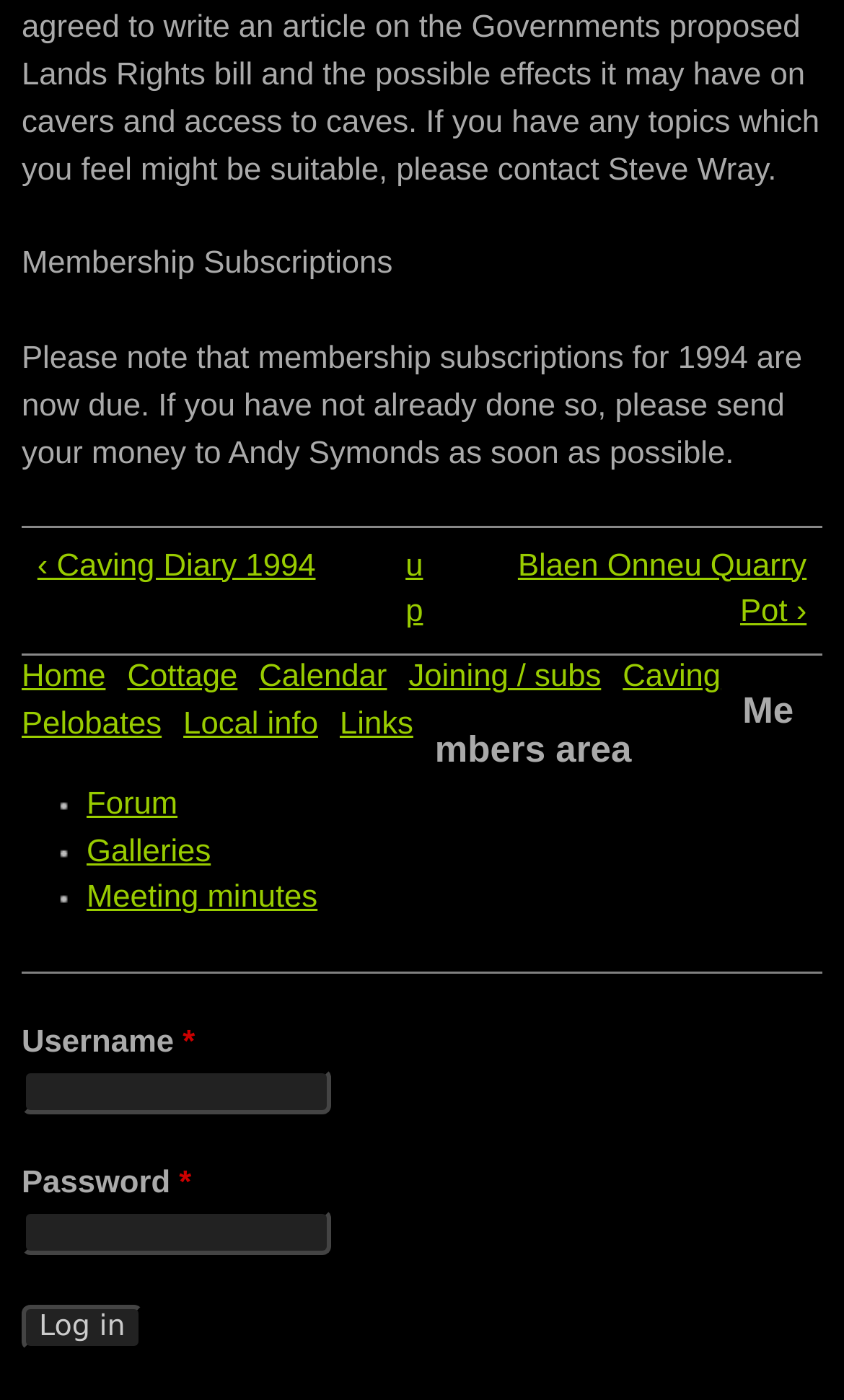Could you highlight the region that needs to be clicked to execute the instruction: "Enter username"?

[0.026, 0.763, 0.392, 0.796]